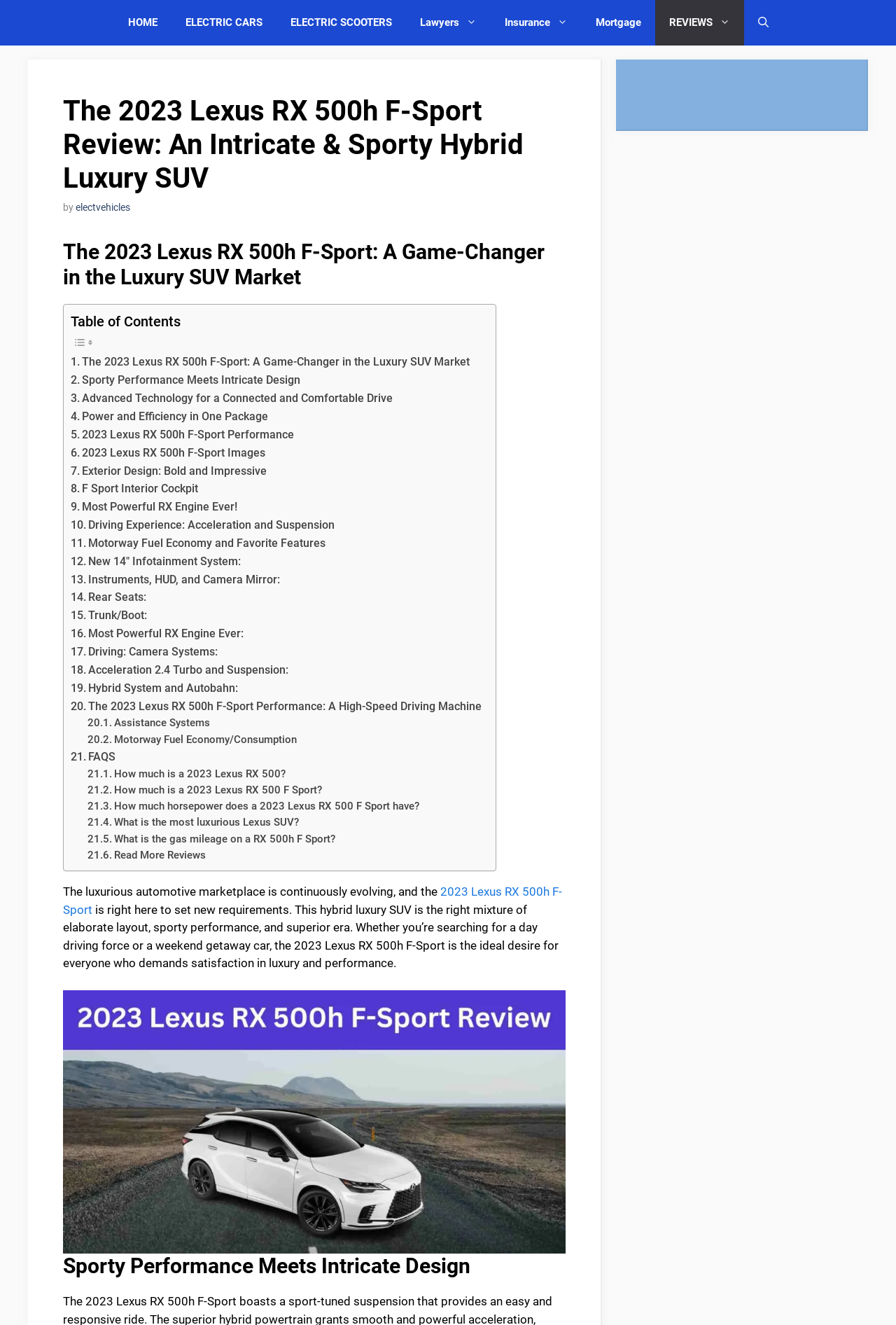What is the title or heading displayed on the webpage?

The 2023 Lexus RX 500h F-Sport Review: An Intricate & Sporty Hybrid Luxury SUV